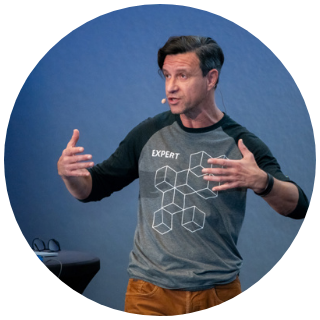Is Dr. Damir Dobric using hand gestures during the presentation?
Give a comprehensive and detailed explanation for the question.

Dr. Damir Dobric is actively engaging with his audience and utilizing expressive hand gestures to emphasize his points, which suggests that he is a dynamic and interactive speaker.